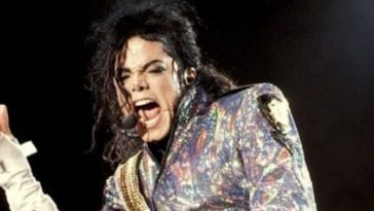What is the expression on Michael Jackson's face?
Look at the image and respond with a single word or a short phrase.

Passionate and intense